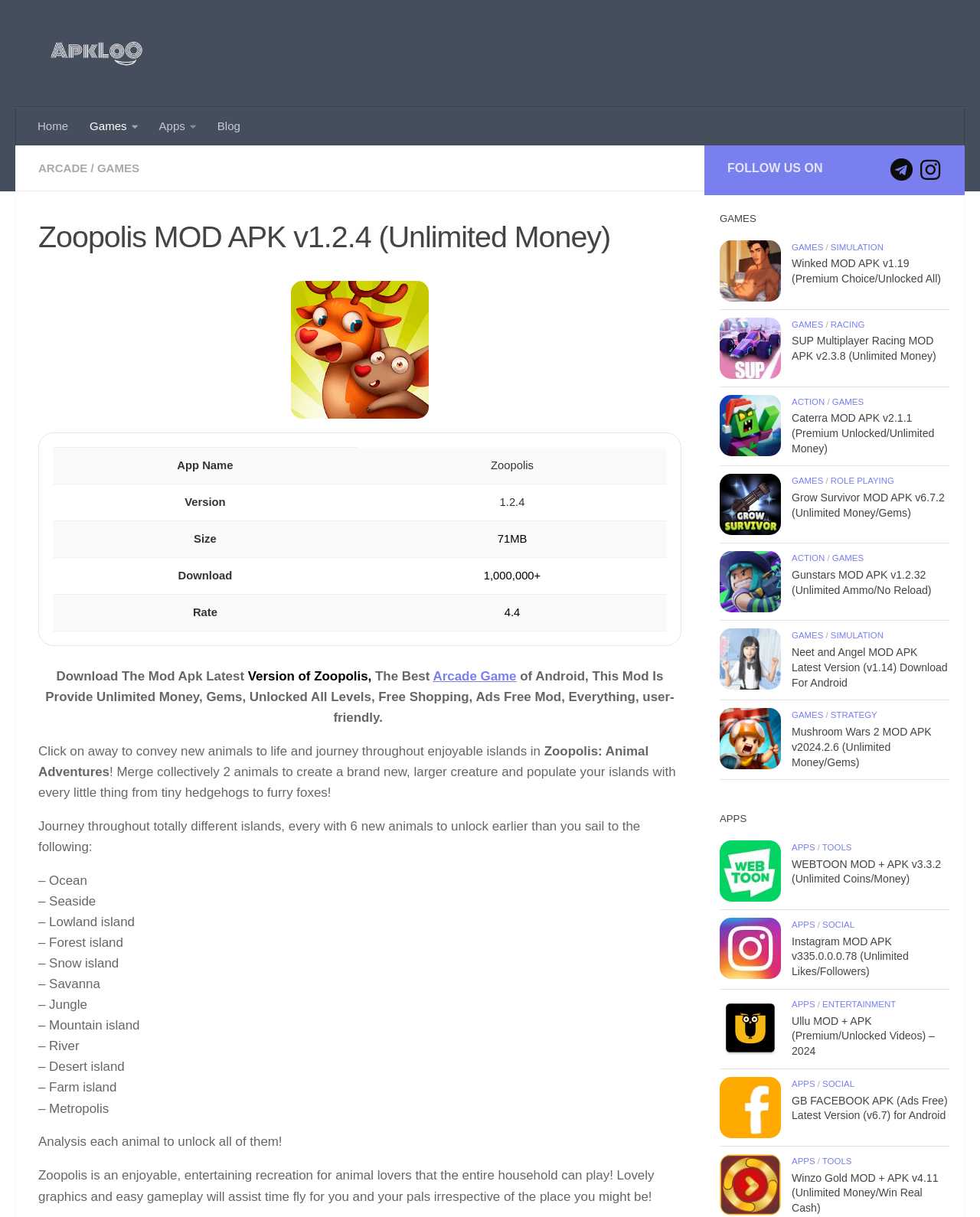What is the type of game that Winked MOD APK is?
Provide a detailed answer to the question, using the image to inform your response.

The webpage lists Winked MOD APK as a simulation game, which is mentioned in the link text 'Winked MOD APK v1.19 (Premium Choice/Unlocked All)'.